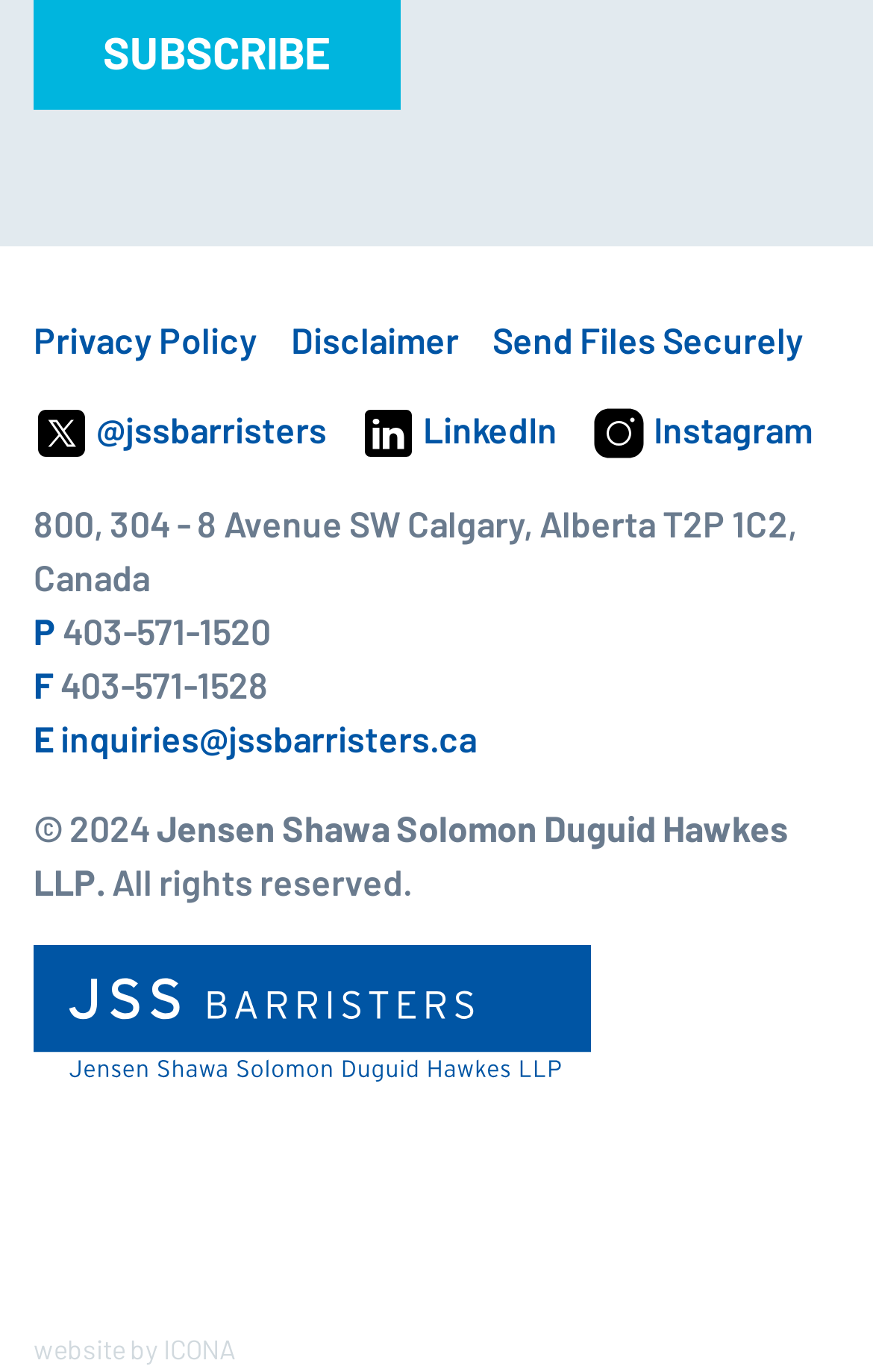Who designed the website?
Please look at the screenshot and answer using one word or phrase.

ICONA